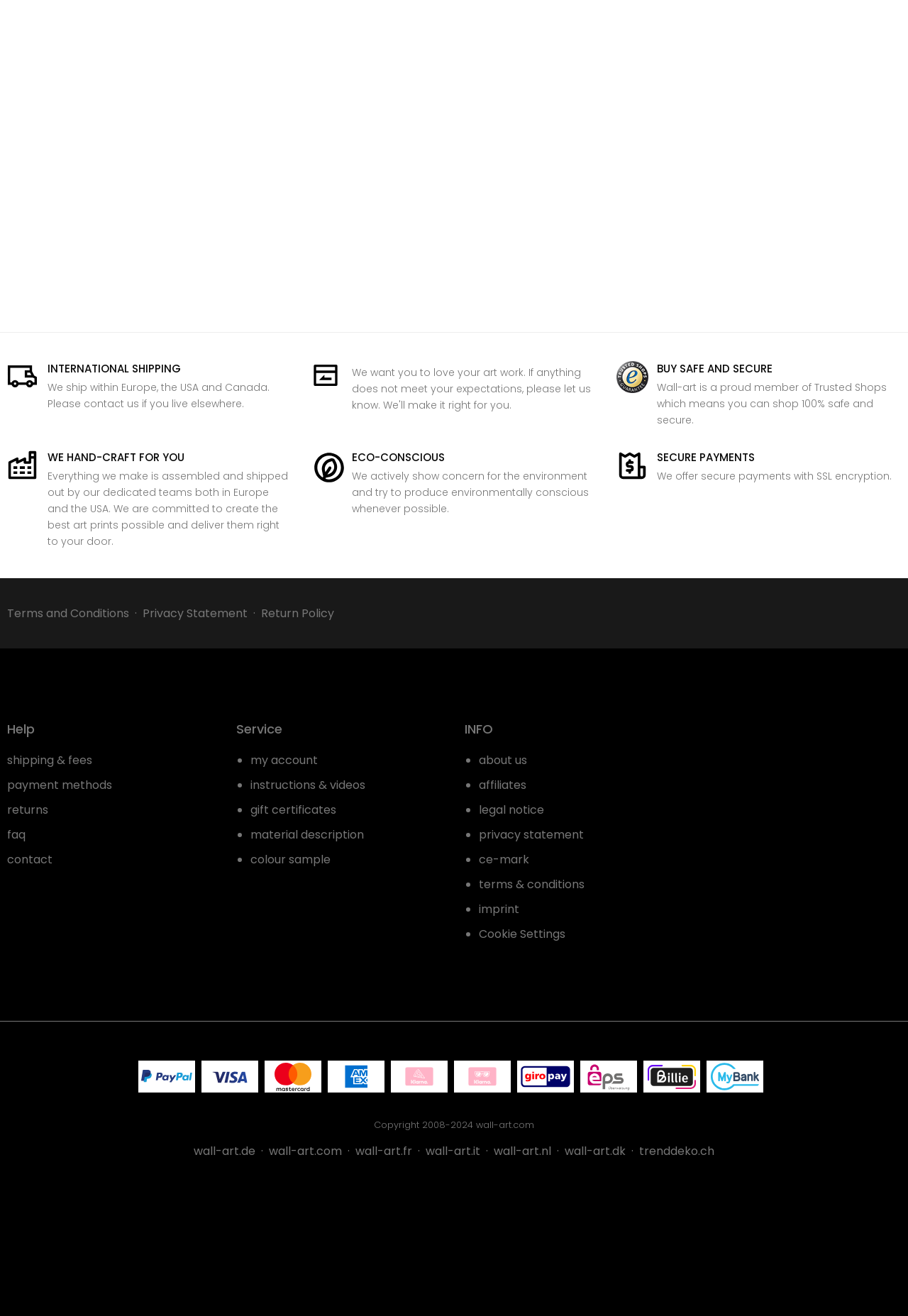Provide the bounding box coordinates of the HTML element described as: "Privacy Statement". The bounding box coordinates should be four float numbers between 0 and 1, i.e., [left, top, right, bottom].

[0.157, 0.46, 0.273, 0.472]